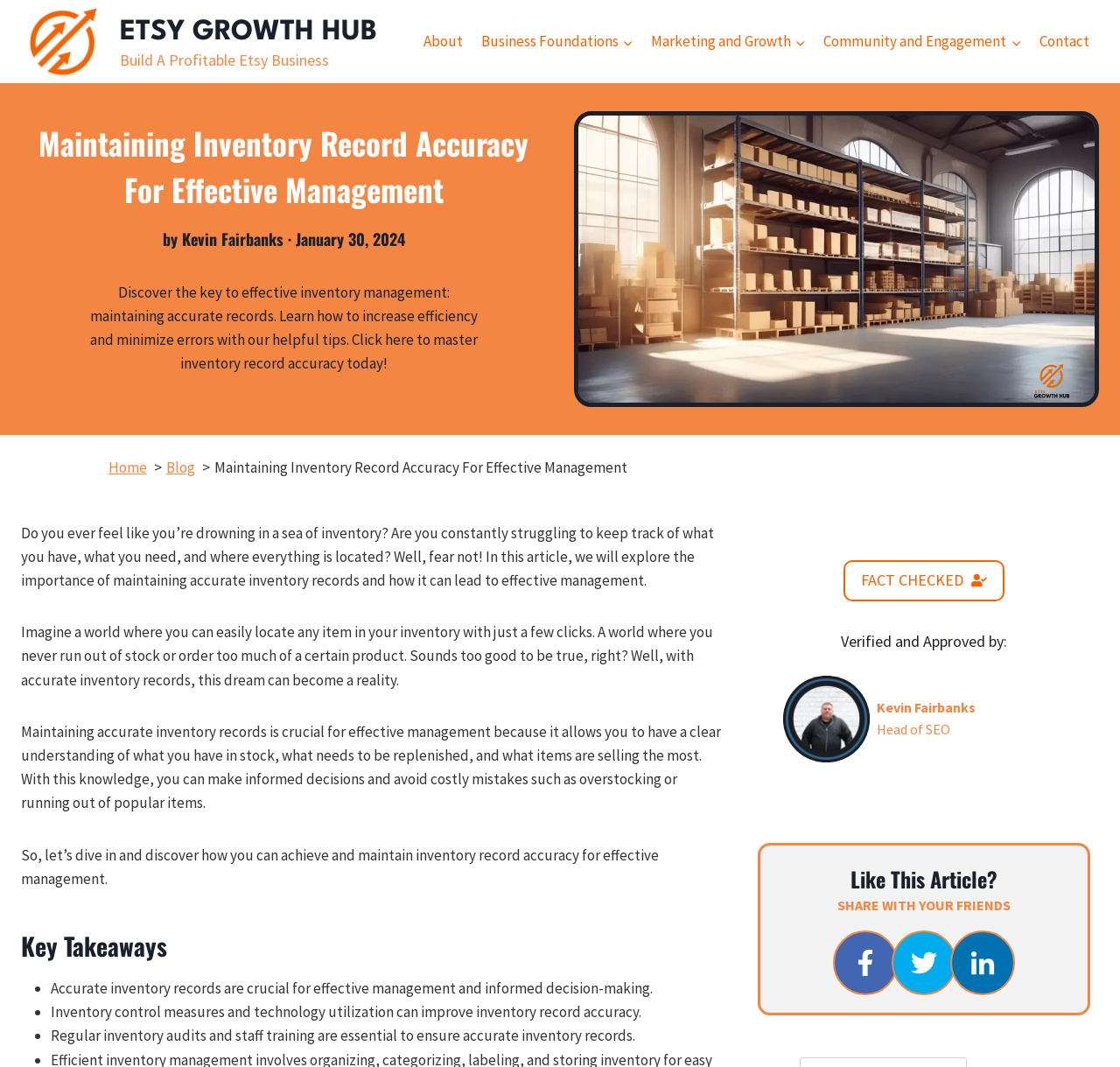Locate the bounding box coordinates of the segment that needs to be clicked to meet this instruction: "Click the link to master inventory record accuracy".

[0.08, 0.265, 0.426, 0.35]